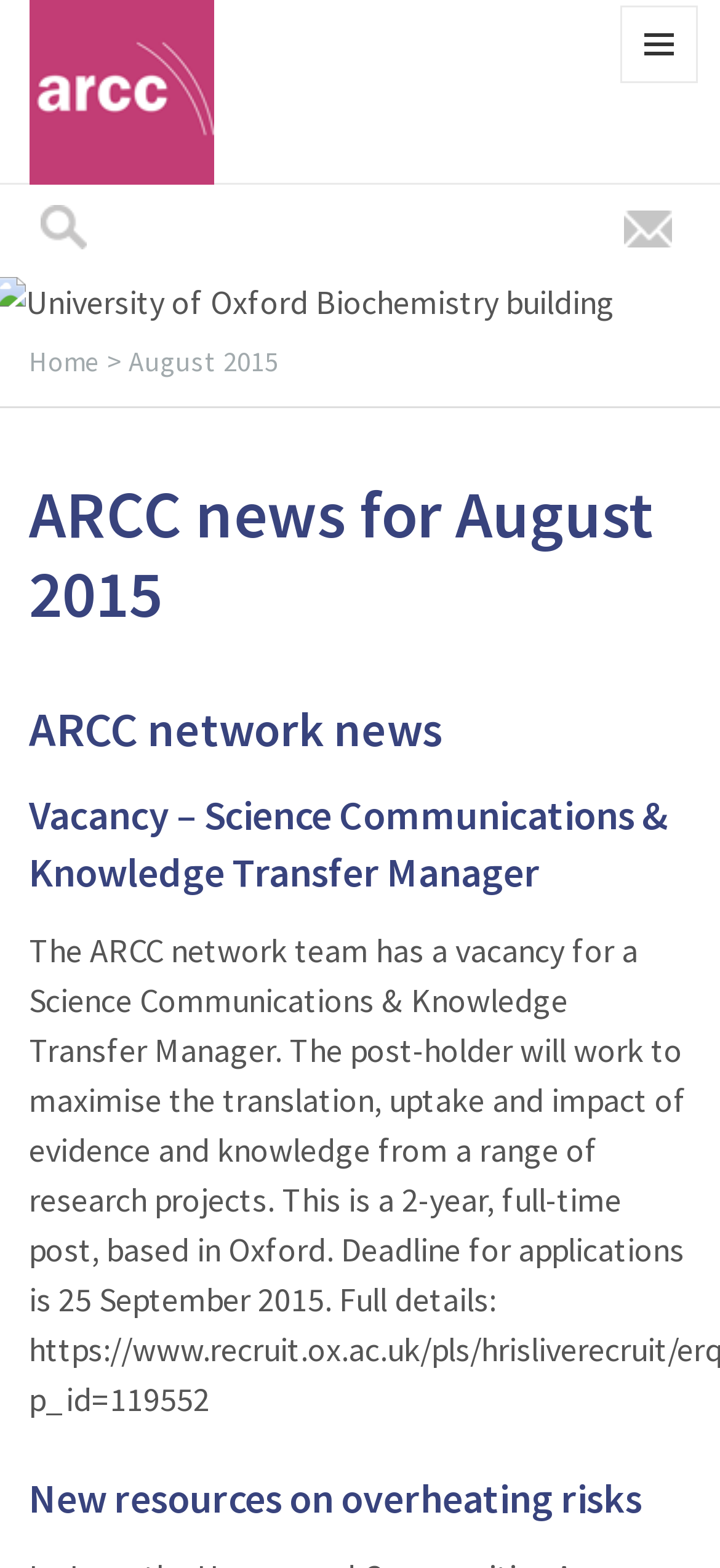Provide the bounding box coordinates of the HTML element this sentence describes: "alt="ARCC logo"". The bounding box coordinates consist of four float numbers between 0 and 1, i.e., [left, top, right, bottom].

[0.04, 0.043, 0.296, 0.07]